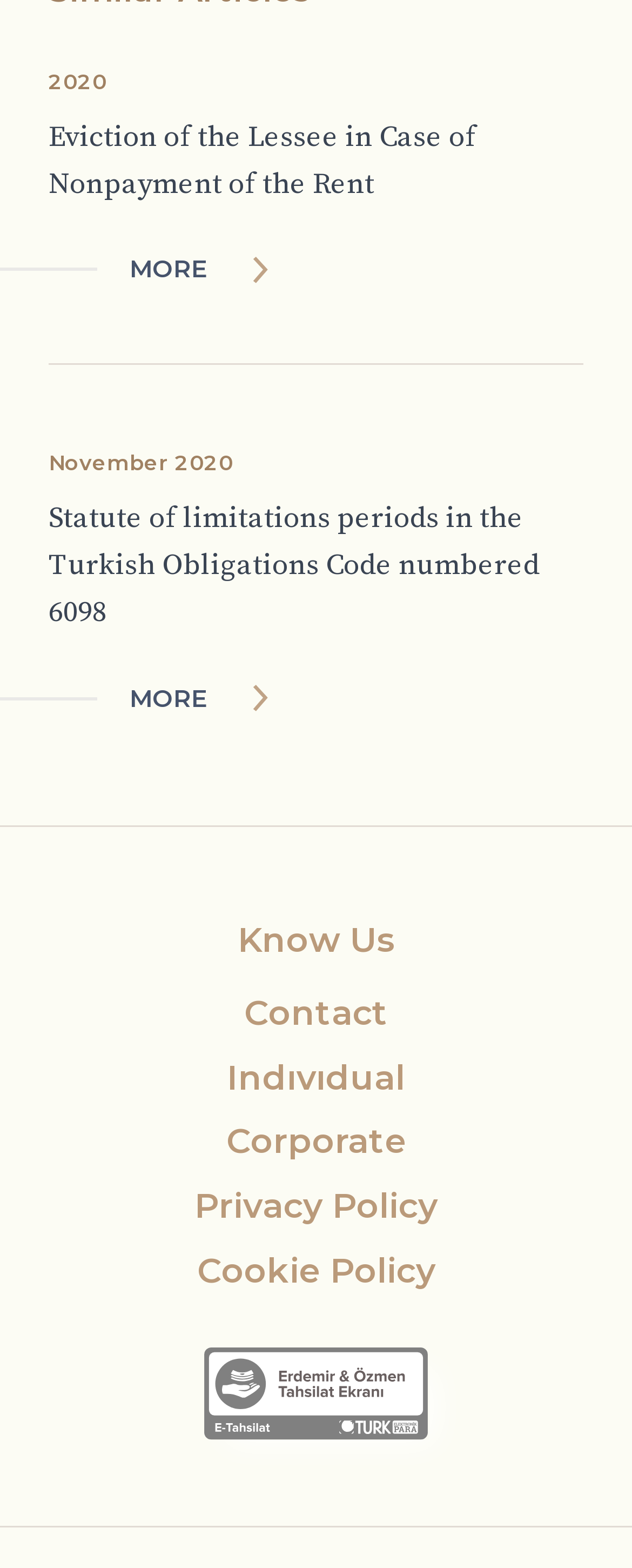Please determine the bounding box coordinates for the UI element described as: "Contact".

[0.378, 0.626, 0.622, 0.667]